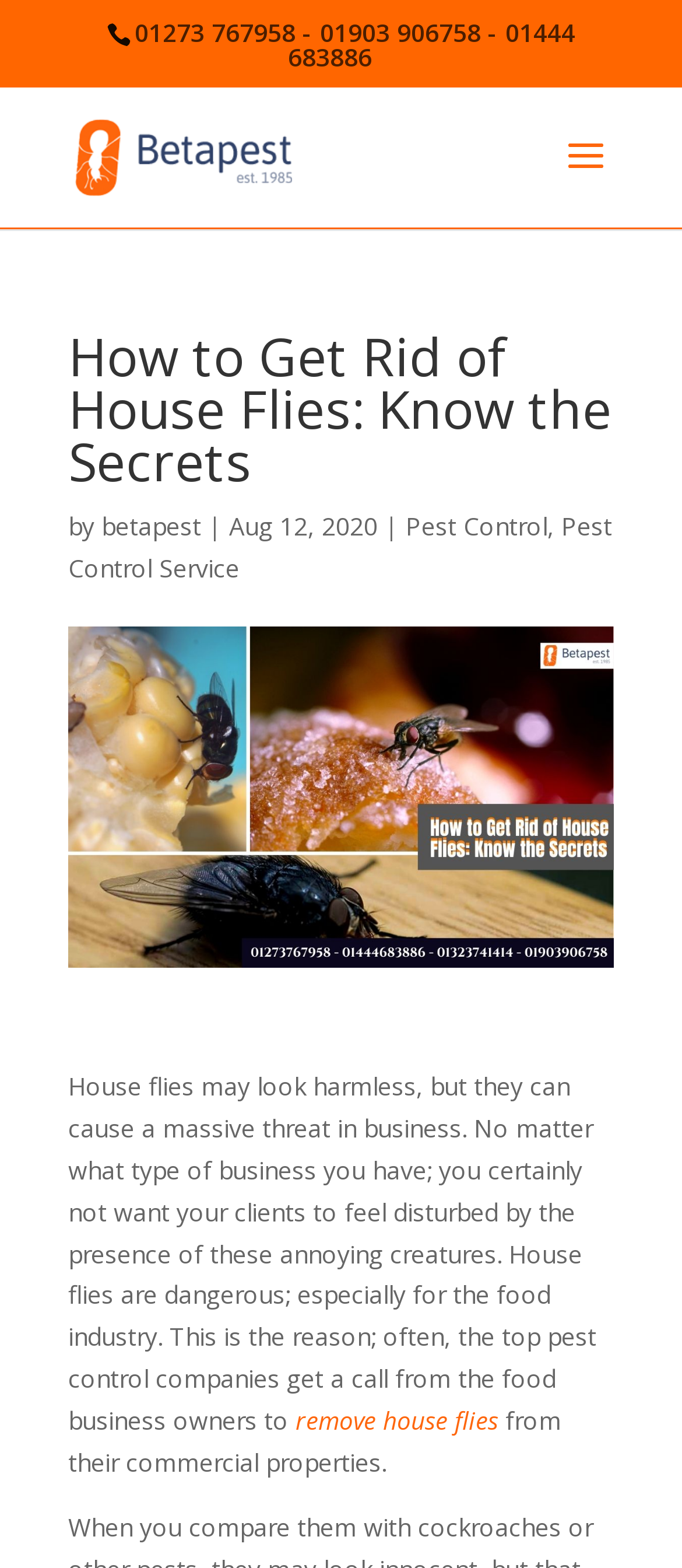Locate the primary heading on the webpage and return its text.

How to Get Rid of House Flies: Know the Secrets